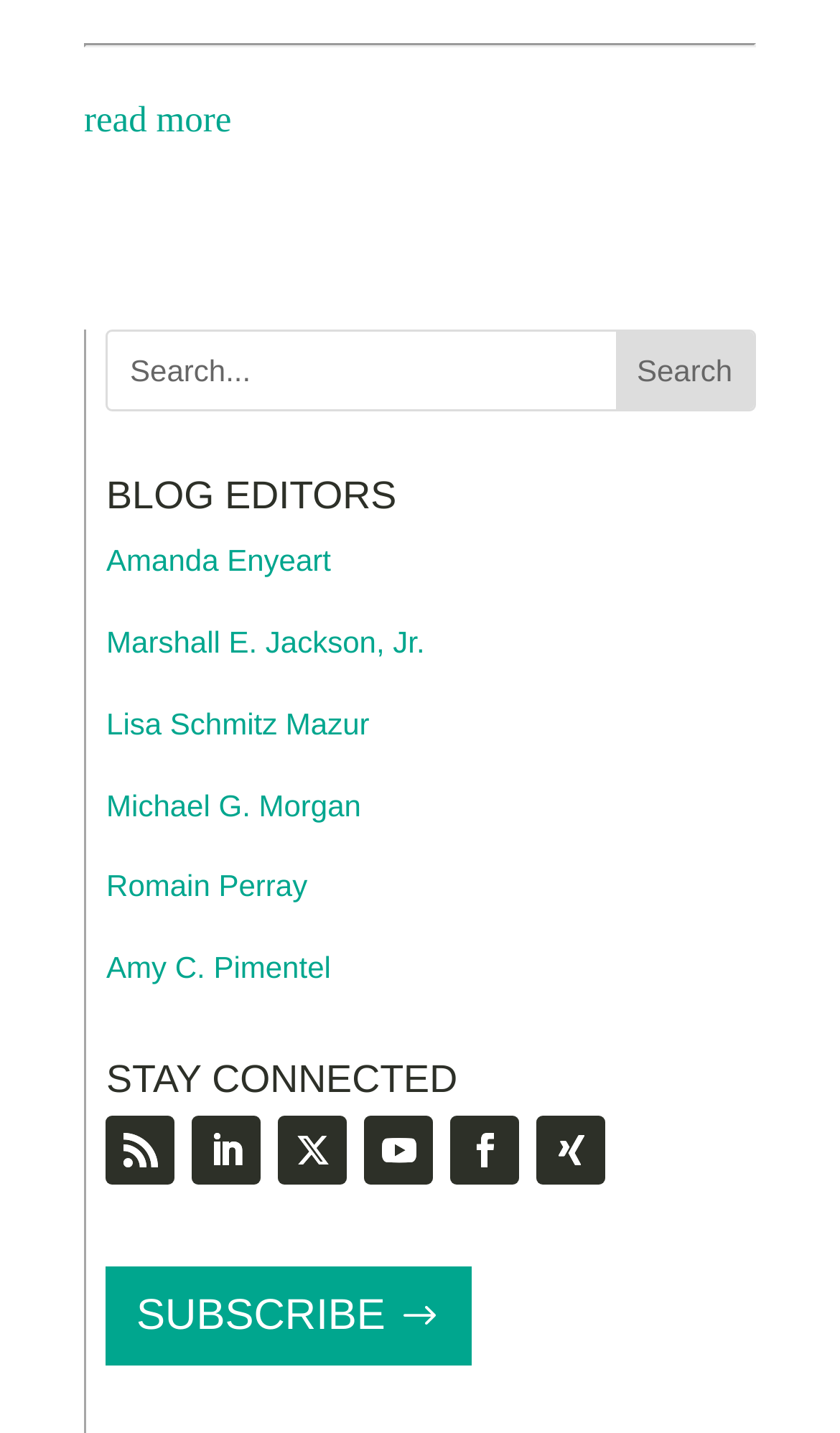Please identify the coordinates of the bounding box for the clickable region that will accomplish this instruction: "follow on Facebook".

[0.127, 0.779, 0.209, 0.827]